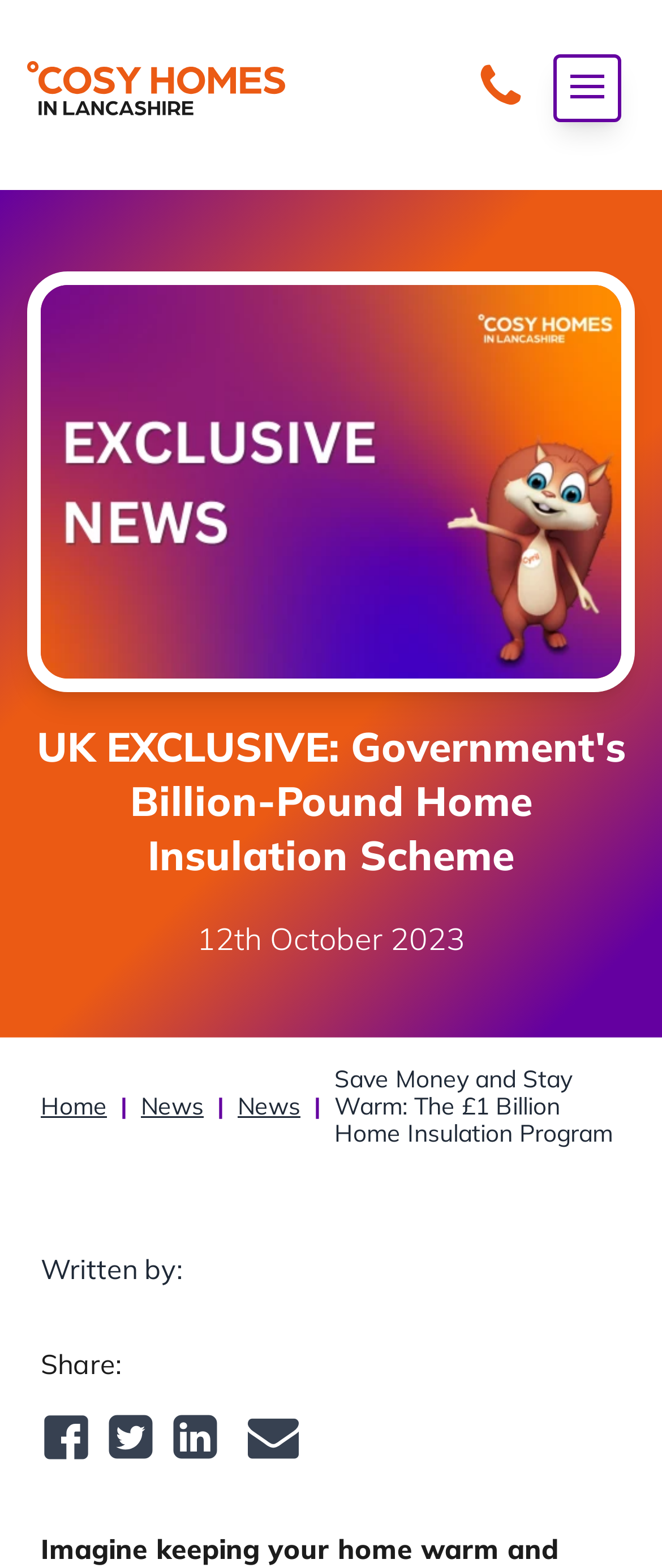How many navigation links are there in the breadcrumb?
From the details in the image, answer the question comprehensively.

I counted the number of links in the breadcrumb navigation element, which are 'Home', 'News', and another 'News', so there are 3 navigation links.